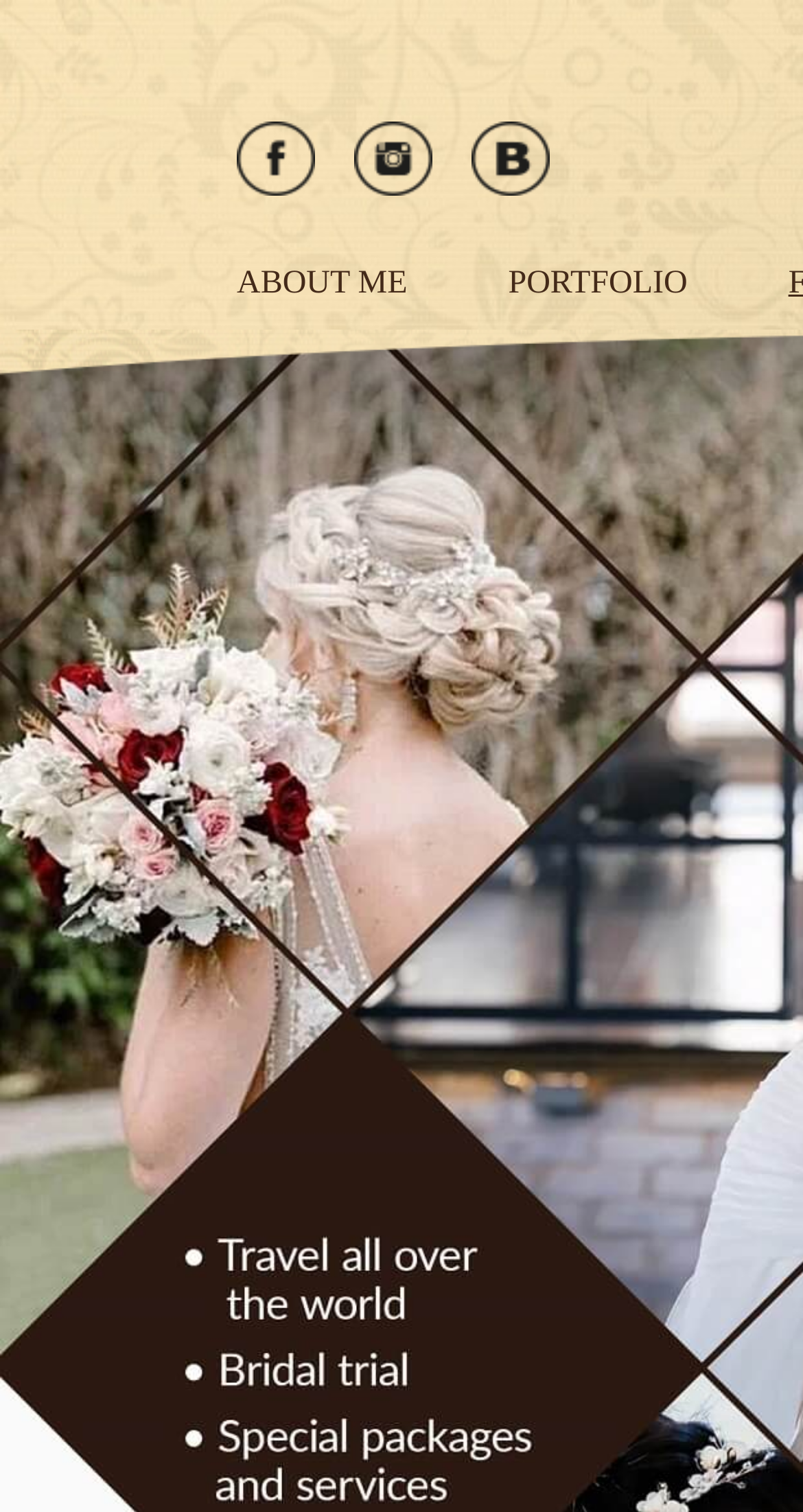Can you find and provide the main heading text of this webpage?

Bridal makeup and hairstyle - the key to a perfect wedding!